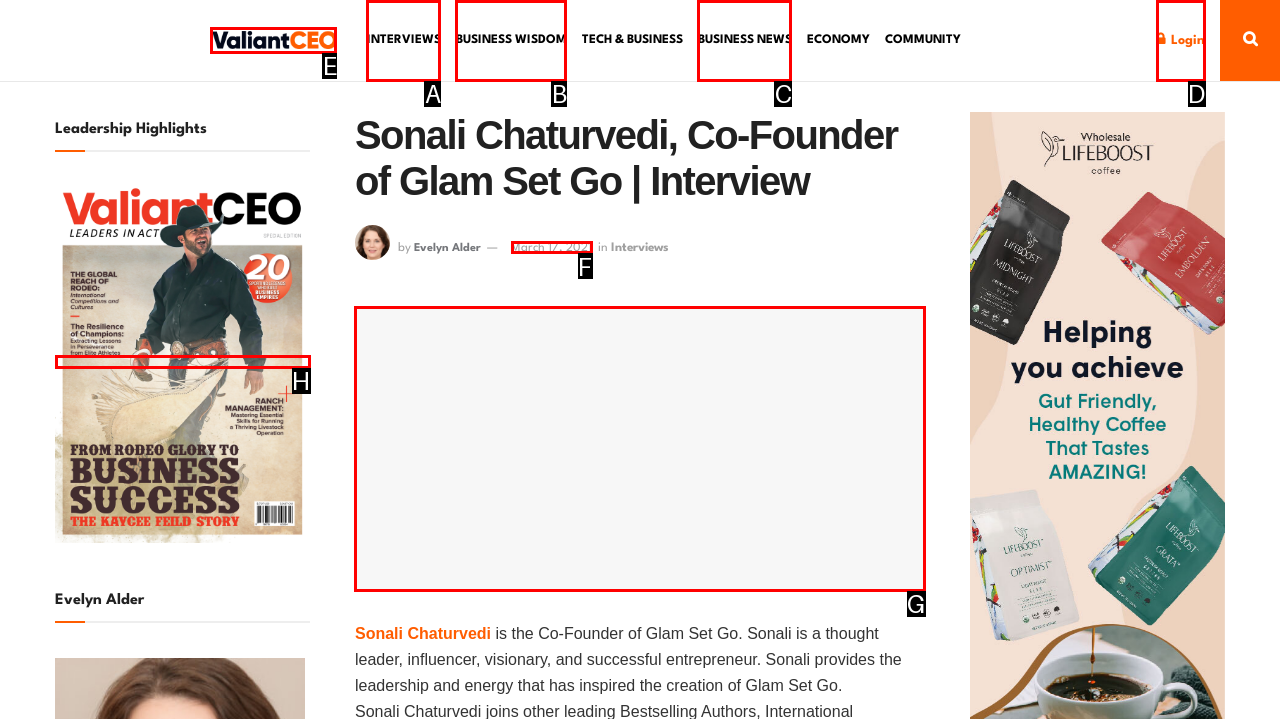Which lettered option should be clicked to achieve the task: Read Sonali Chaturvedi's interview? Choose from the given choices.

G